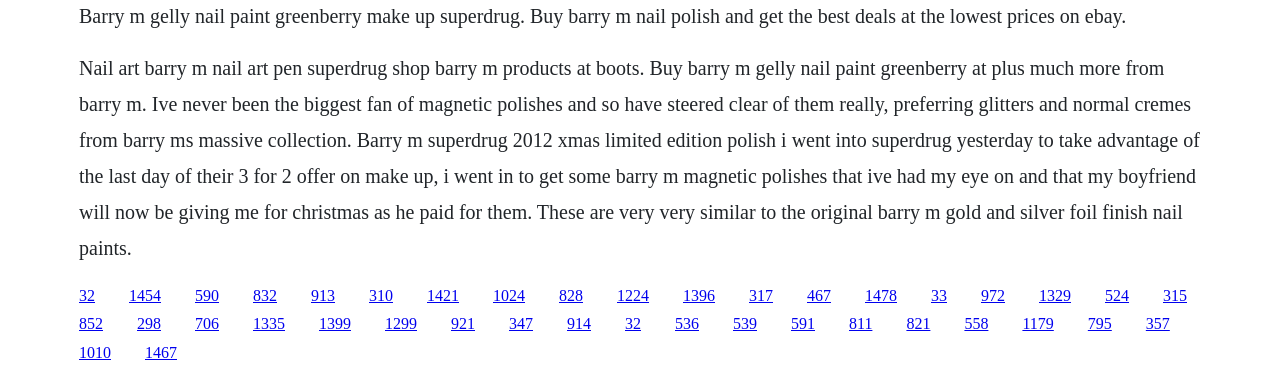Please provide the bounding box coordinates for the element that needs to be clicked to perform the following instruction: "Go to the home page". The coordinates should be given as four float numbers between 0 and 1, i.e., [left, top, right, bottom].

None